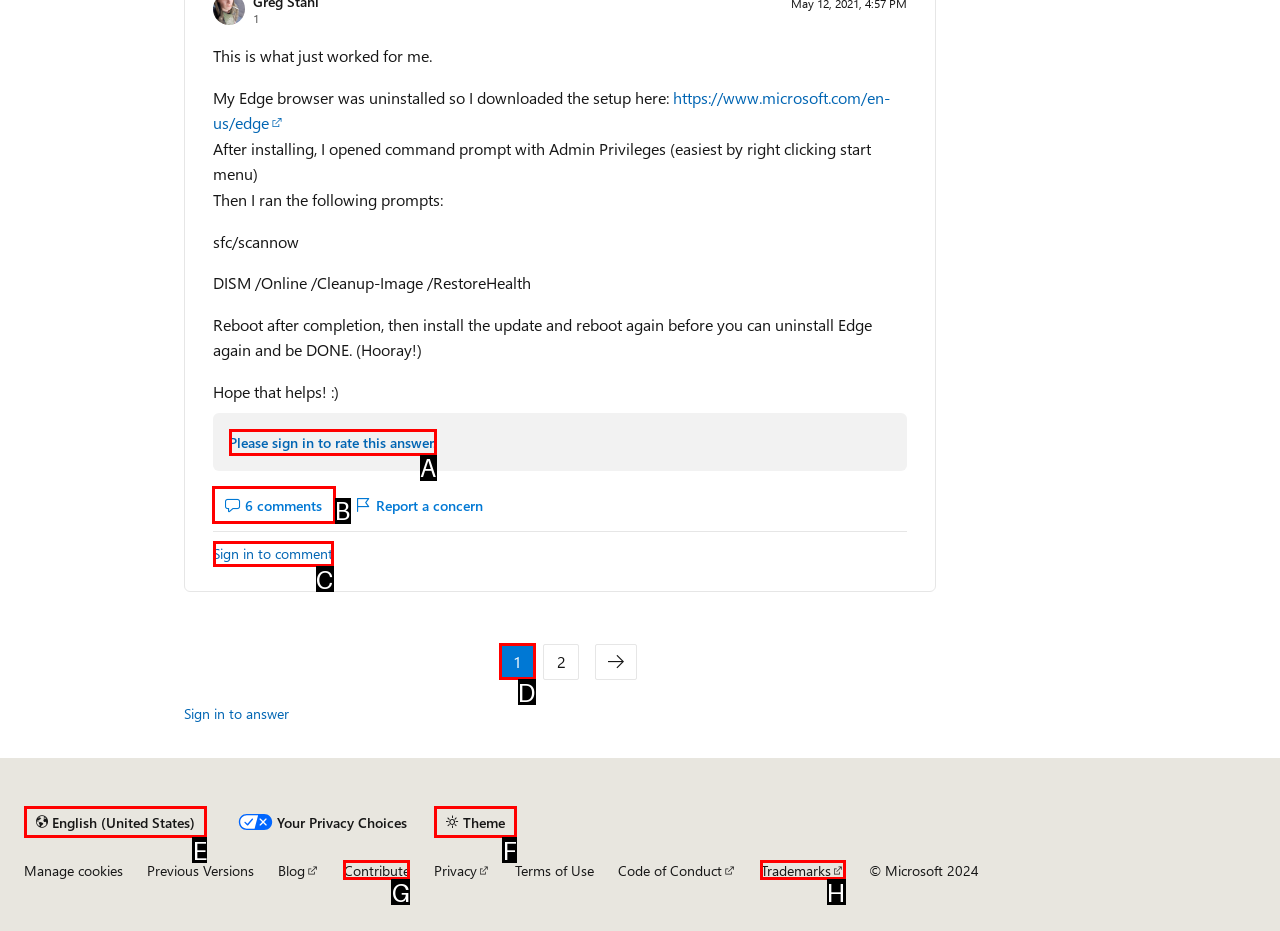Which UI element should be clicked to perform the following task: Show comments for this answer? Answer with the corresponding letter from the choices.

B